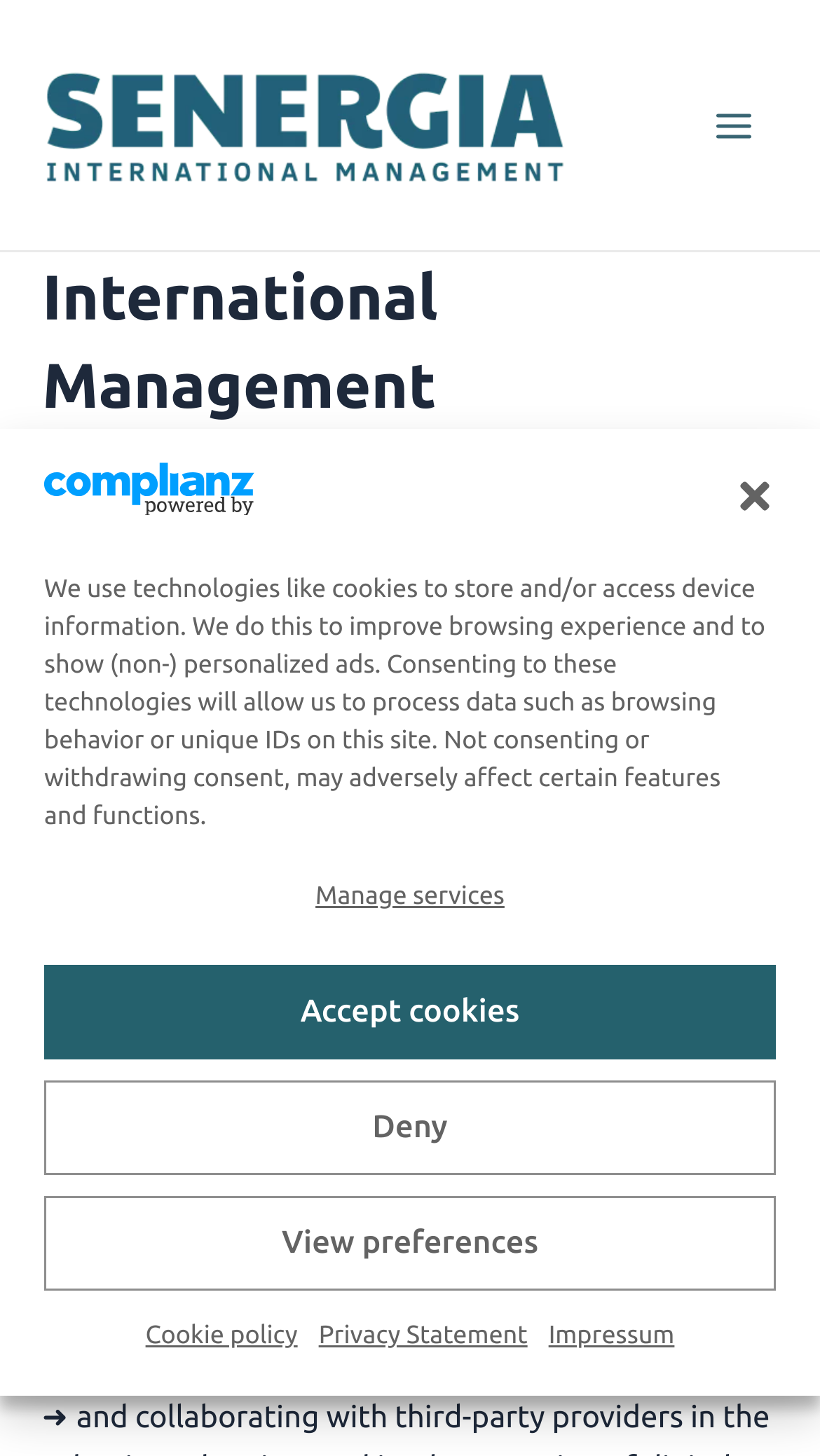Describe every aspect of the webpage comprehensively.

The webpage is about International Management Consultancy, specifically Senergia.de, a consulting firm that provides customized services in international management. 

At the top left of the page, there is a logo of Senergia.de, accompanied by a link to the main page. Next to the logo, there is a main menu button. 

Below the logo, there is a heading that reads "International Management Consultancy" followed by a subheading that explains the consulting services provided by Senergia. 

The main content of the page is divided into sections. The first section describes the consulting services offered by Senergia, which are diverse and customized to address specific customer concerns. 

The second section lists the areas of expertise, including establishing sales branches in DACH and France, online marketing, and sales projects. 

On the top right of the page, there is a dialog box for managing cookie consent, which includes a description of how the website uses technologies like cookies to improve browsing experience and show personalized ads. The dialog box has buttons to accept, deny, or view preferences for cookies, as well as links to the cookie policy, privacy statement, and impressum.